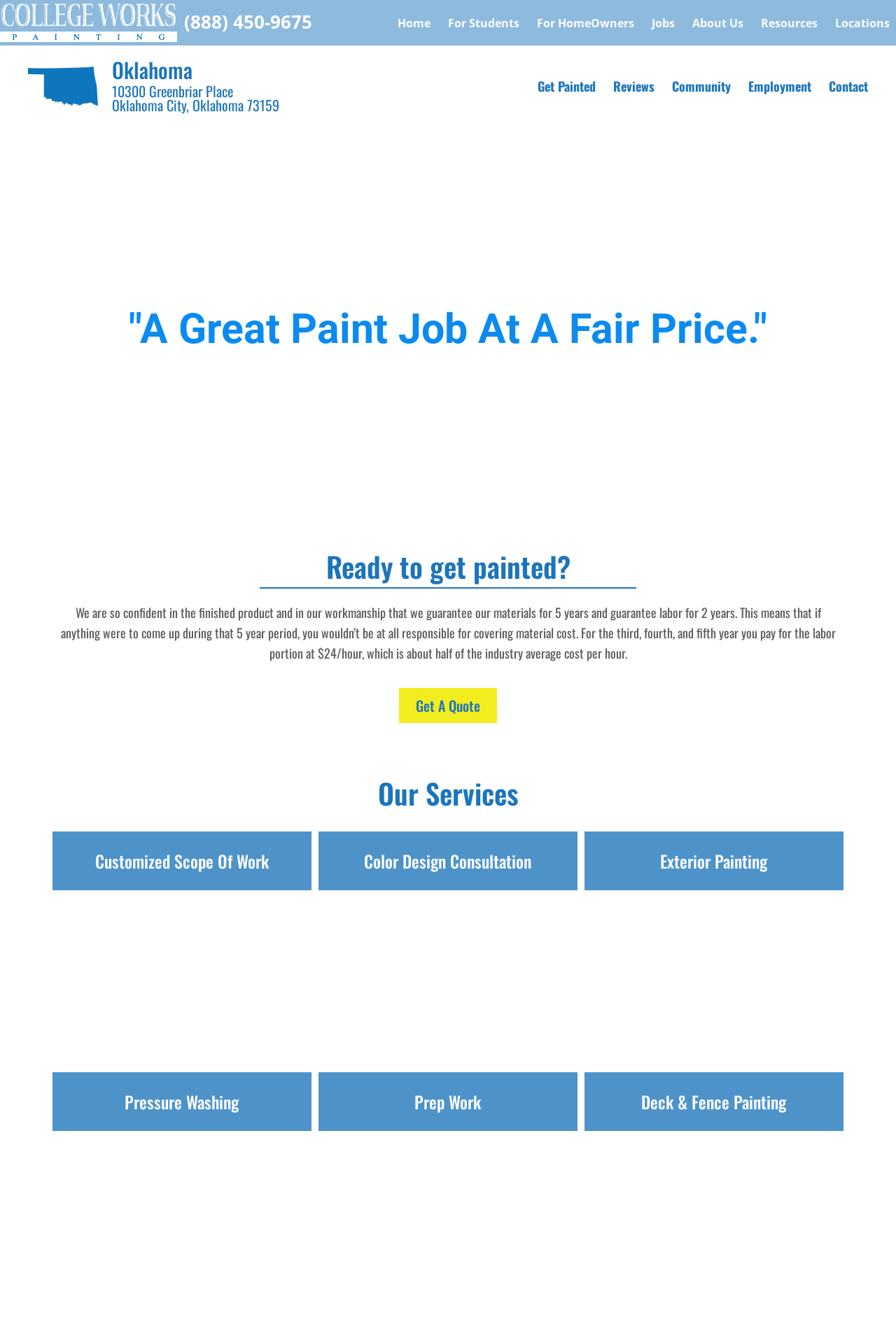Please answer the following question as detailed as possible based on the image: 
What is one of the services offered?

I found the answer by looking at the headings on the webpage, where I saw 'Exterior Painting' listed as one of the services offered.